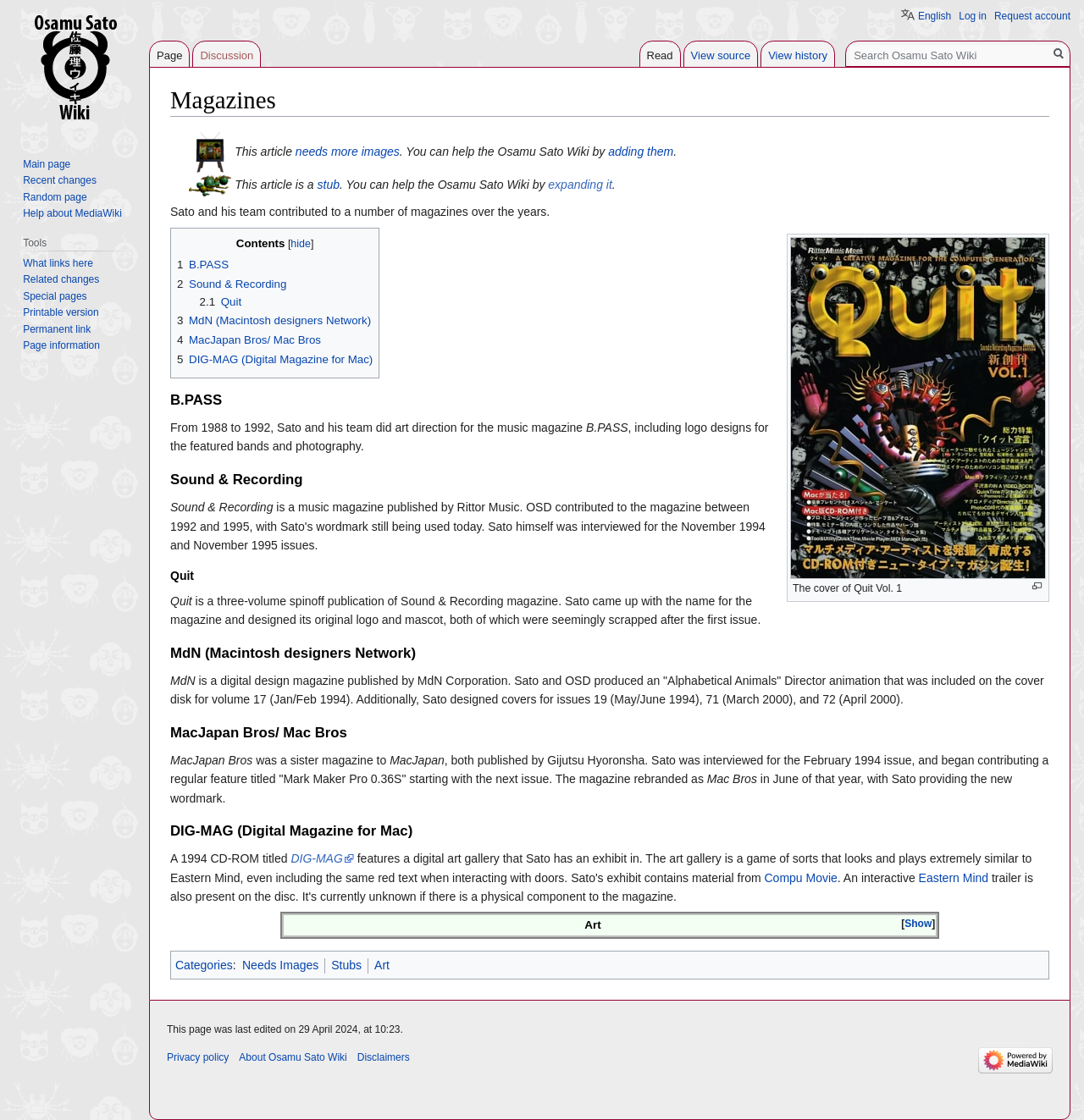How many links are there in the 'MdN (Macintosh designers Network)' section?
Please craft a detailed and exhaustive response to the question.

In the 'MdN (Macintosh designers Network)' section, there are three links: 'MdN (Macintosh designers Network)', 'Alphabetical Animals', and 'Director'.